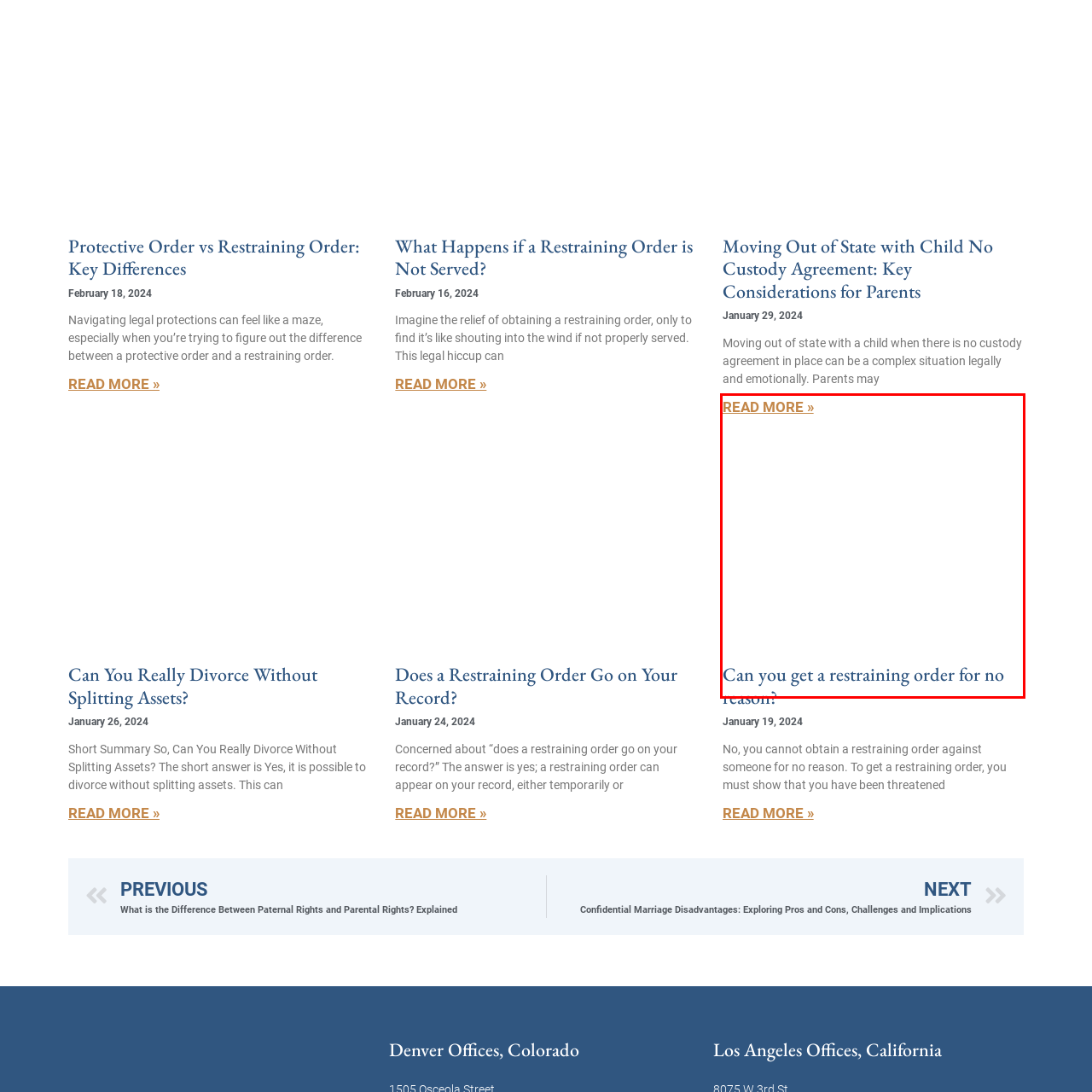Inspect the section within the red border, What is written on the paper? Provide a one-word or one-phrase answer.

Restraining order for no reason